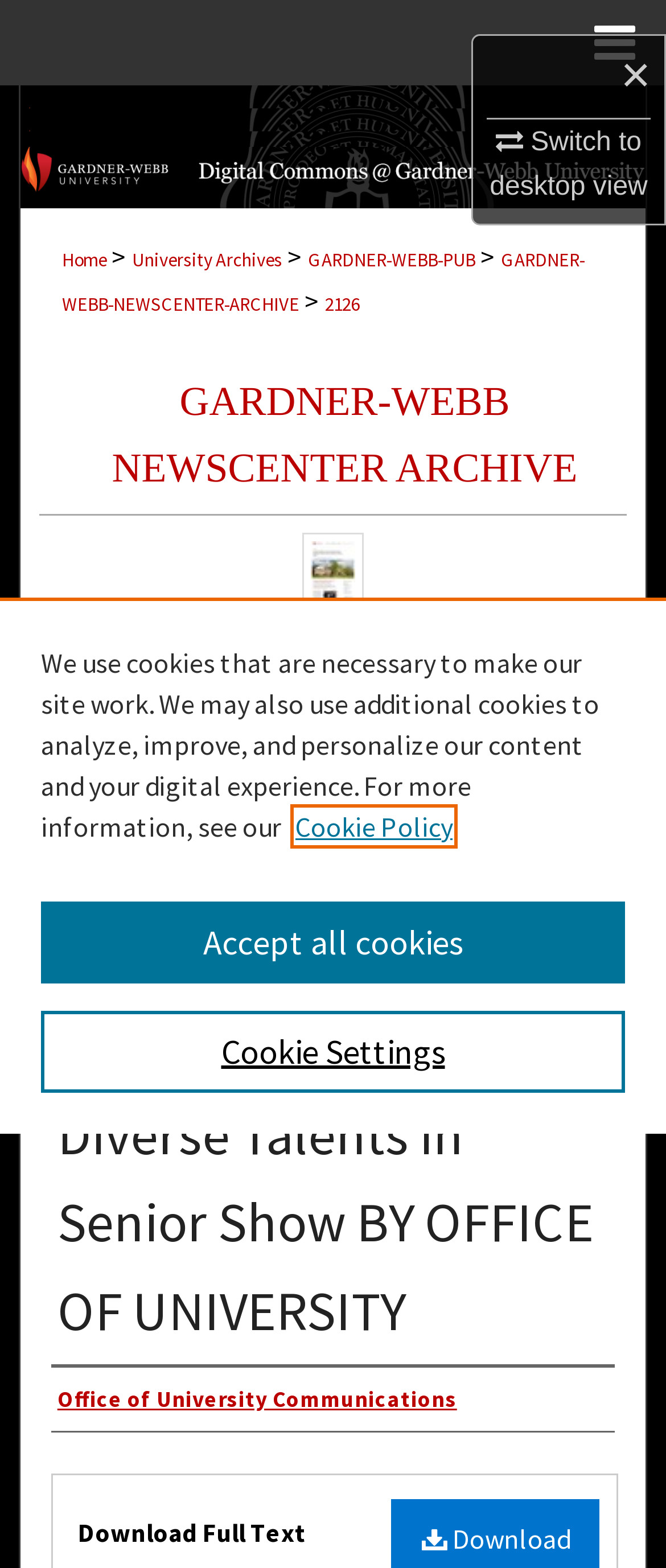Locate the bounding box coordinates of the clickable region necessary to complete the following instruction: "Search". Provide the coordinates in the format of four float numbers between 0 and 1, i.e., [left, top, right, bottom].

[0.0, 0.054, 1.0, 0.109]